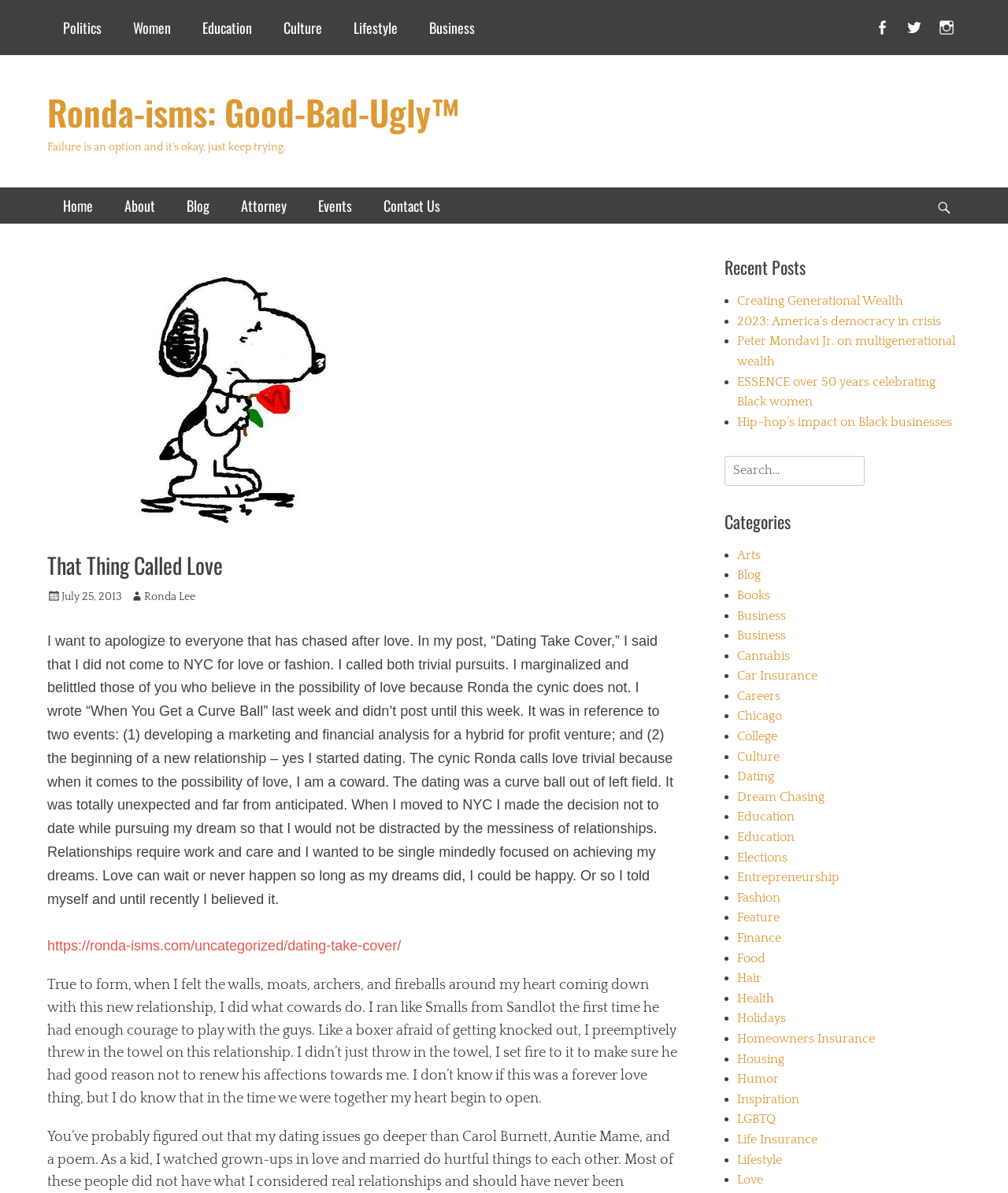What is the purpose of the search box?
Analyze the screenshot and provide a detailed answer to the question.

The purpose of the search box can be inferred from its label 'Search for:' and its location in the 'Recent Posts' section, suggesting that it is used to search for posts on the website.